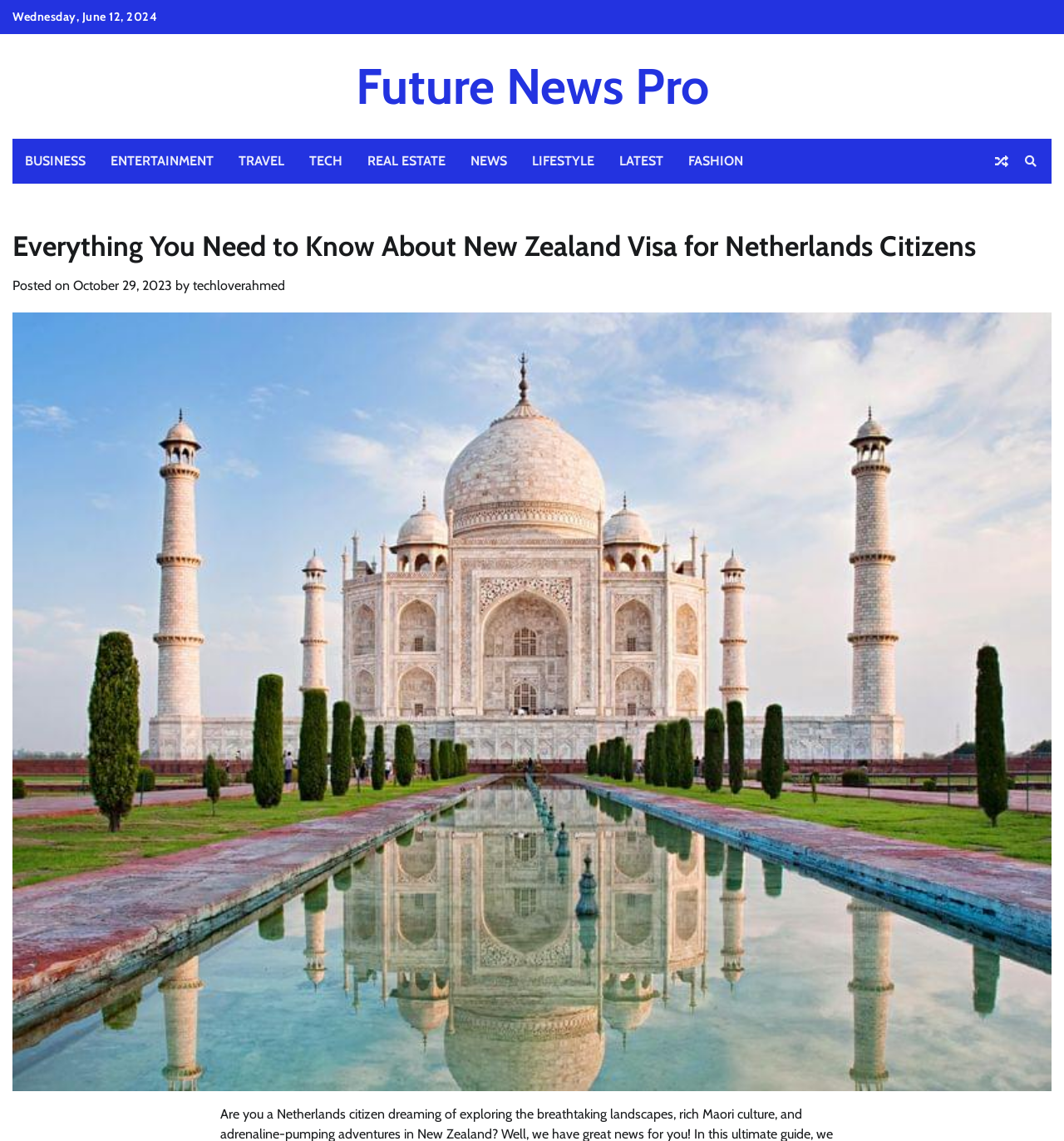Can you give a detailed response to the following question using the information from the image? What is the icon represented by ''?

I found the icon represented by '' by recognizing it as a common search icon, often used on websites to represent a search function.